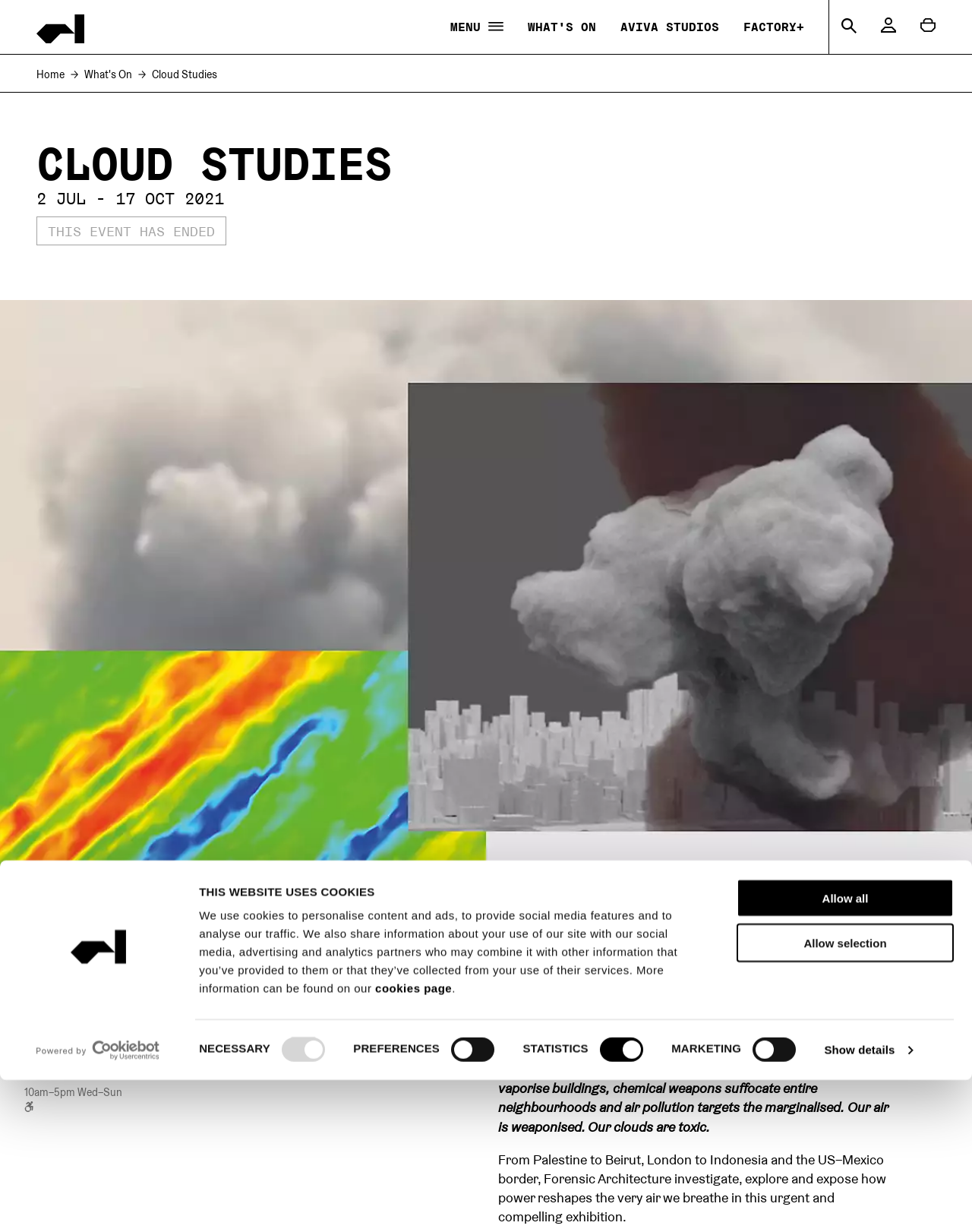Please identify the bounding box coordinates of where to click in order to follow the instruction: "Go to 'WHAT'S ON' page".

[0.543, 0.015, 0.613, 0.029]